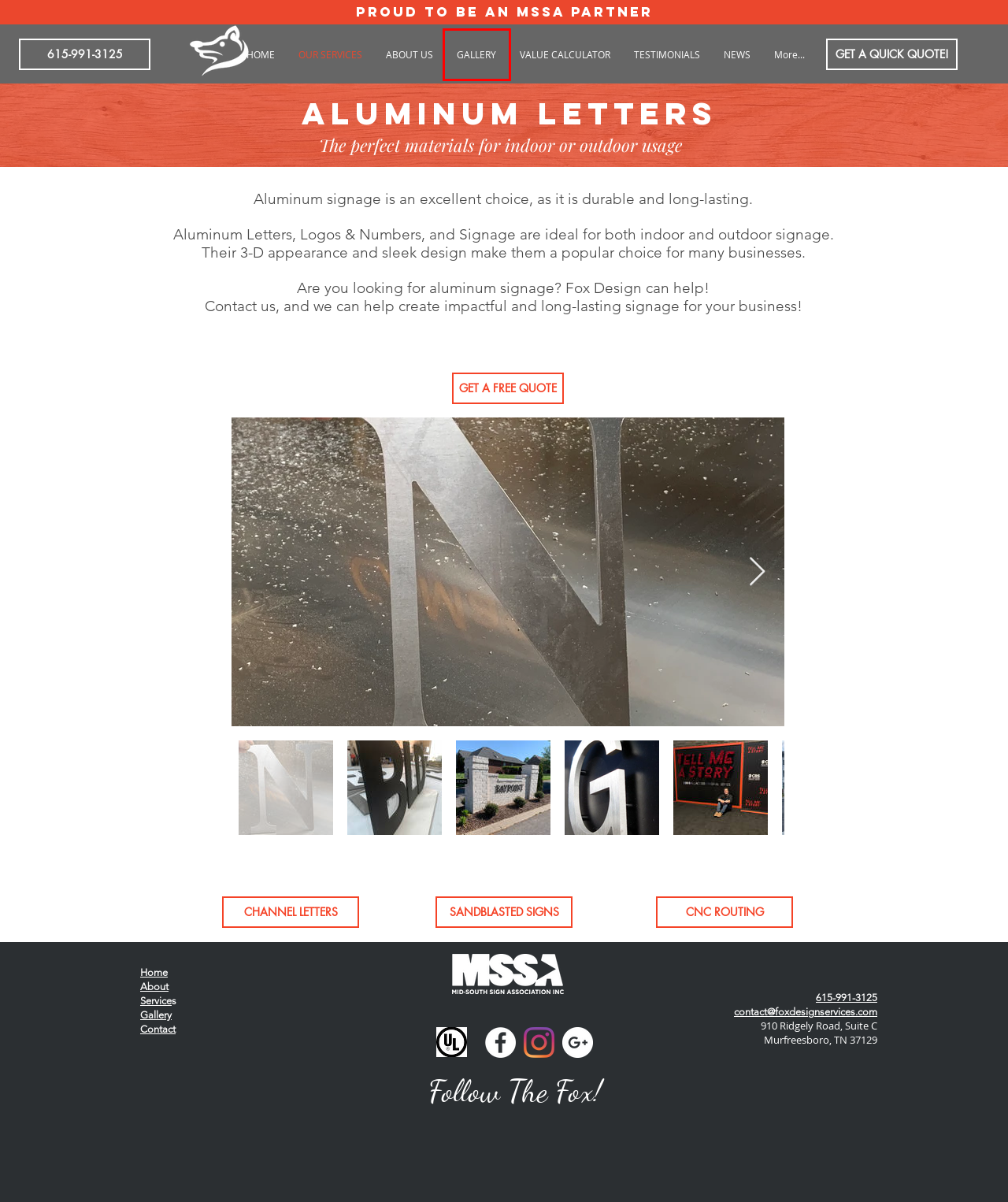Given a screenshot of a webpage with a red bounding box around an element, choose the most appropriate webpage description for the new page displayed after clicking the element within the bounding box. Here are the candidates:
A. CNC Routing | CNC Routing Services in Nashville | Fox Design Services
B. Sandblasted Signs | Sandblasted Signs in Nashville | Fox Design Services
C. Testimonials | Fox Design Services
D. About Us | Chattanooga TN Sign Manufacturer | Fox Design Services
E. Gallery | Fox Design Services
F. News | Fox Design Services
G. Channel Letter | Channel Letter Signage in Nashville | Fox Design Services
H. Fox Design Services | Nashville Signs Manufacturer | Chattanooga Signage

E